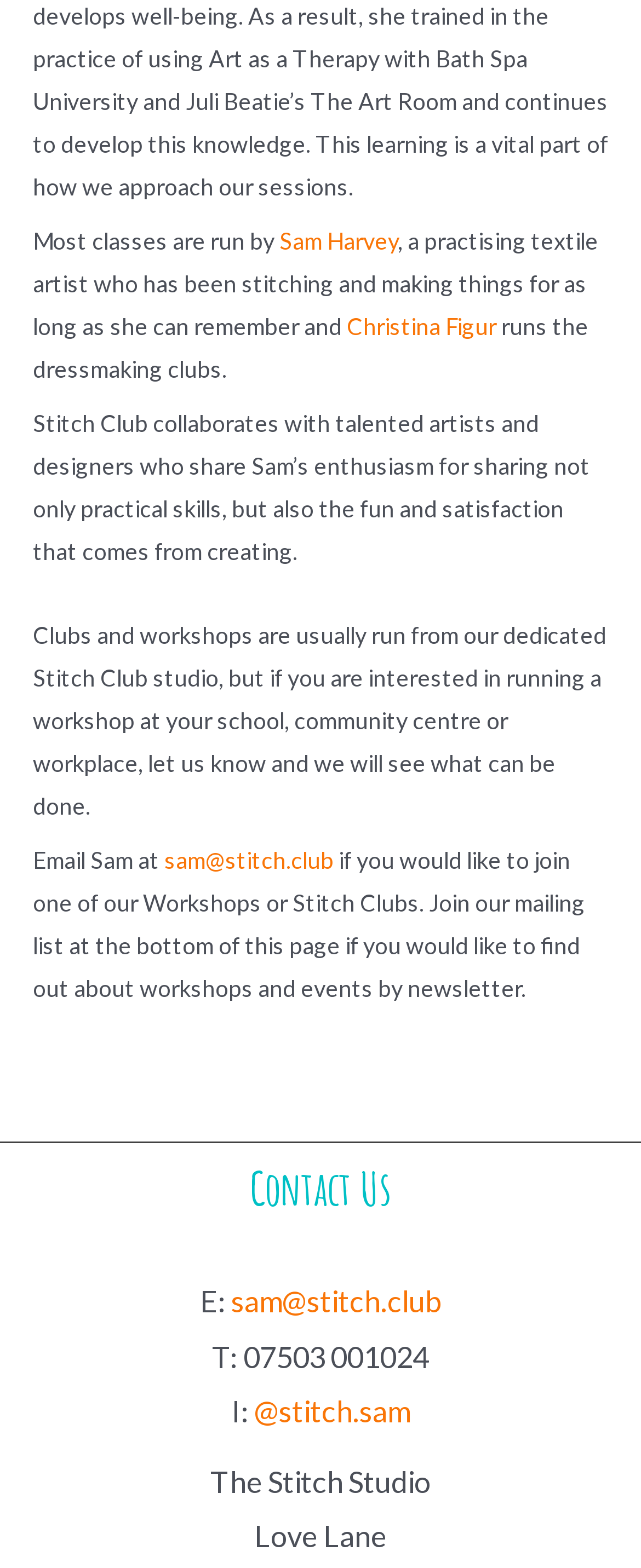Locate the bounding box of the UI element with the following description: "sam@stitch.club".

[0.256, 0.539, 0.521, 0.557]